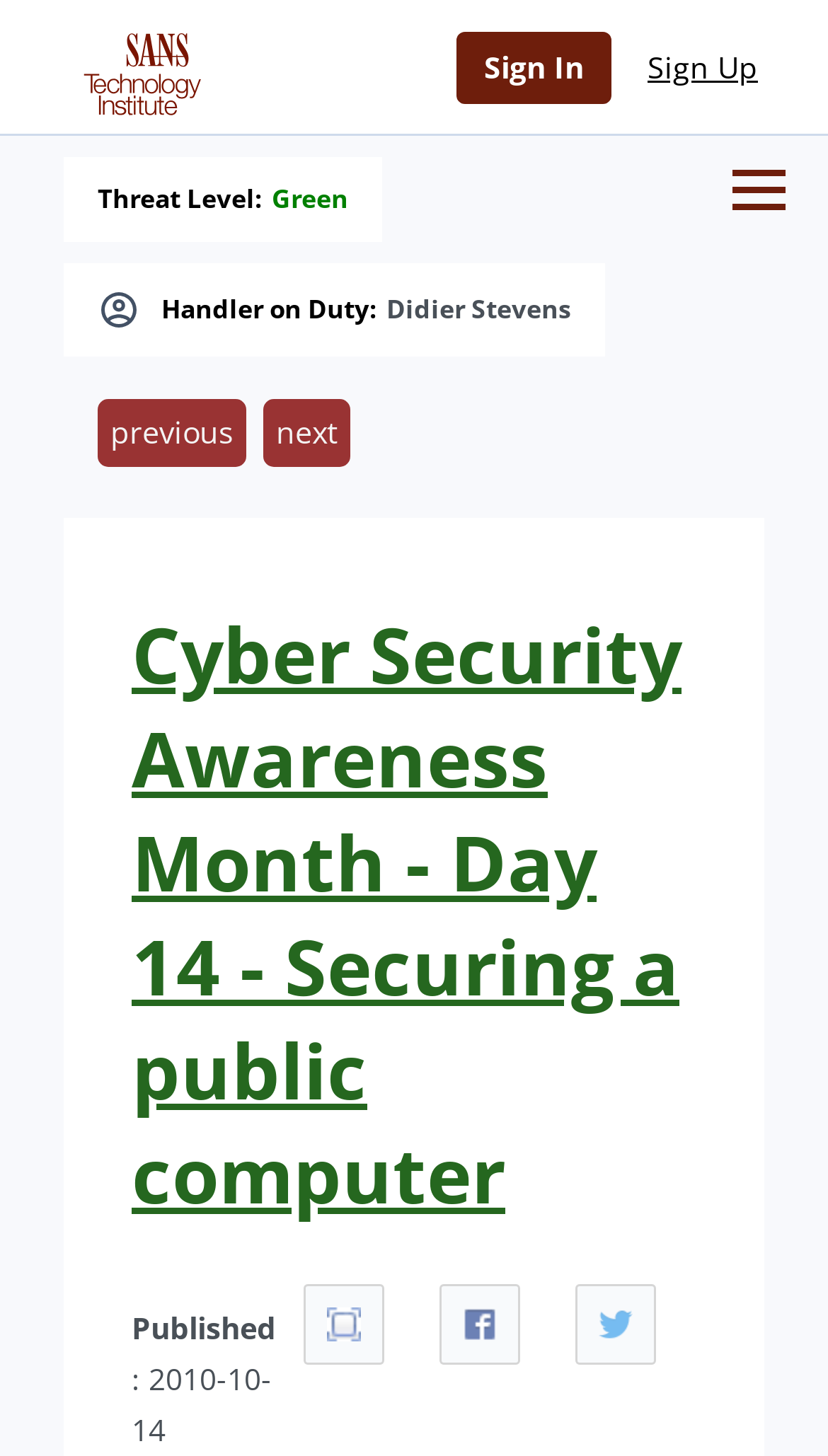Pinpoint the bounding box coordinates of the element to be clicked to execute the instruction: "Click on the 'Didier Stevens' link".

[0.467, 0.201, 0.69, 0.224]